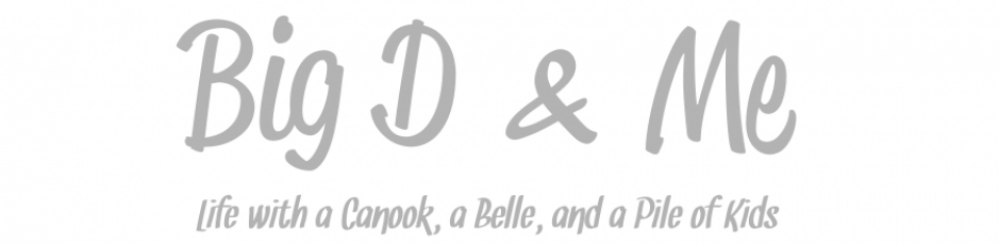Describe every significant element in the image thoroughly.

The image features the title "Big D & Me" prominently displayed at the top, accompanied by the subtitle "life with a Canook, a Belle, and a Pile of Kids." The typography conveys a playful and warm tone, inviting readers into a narrative about family life. The light gray color scheme adds a soft, welcoming touch, fitting for a blog that likely explores parenting, craft projects, and everyday adventures with children. This visual presentation serves as a charming introduction to the themes and stories shared in the blog, enticing readers to delve deeper into the experiences and insights of the author.